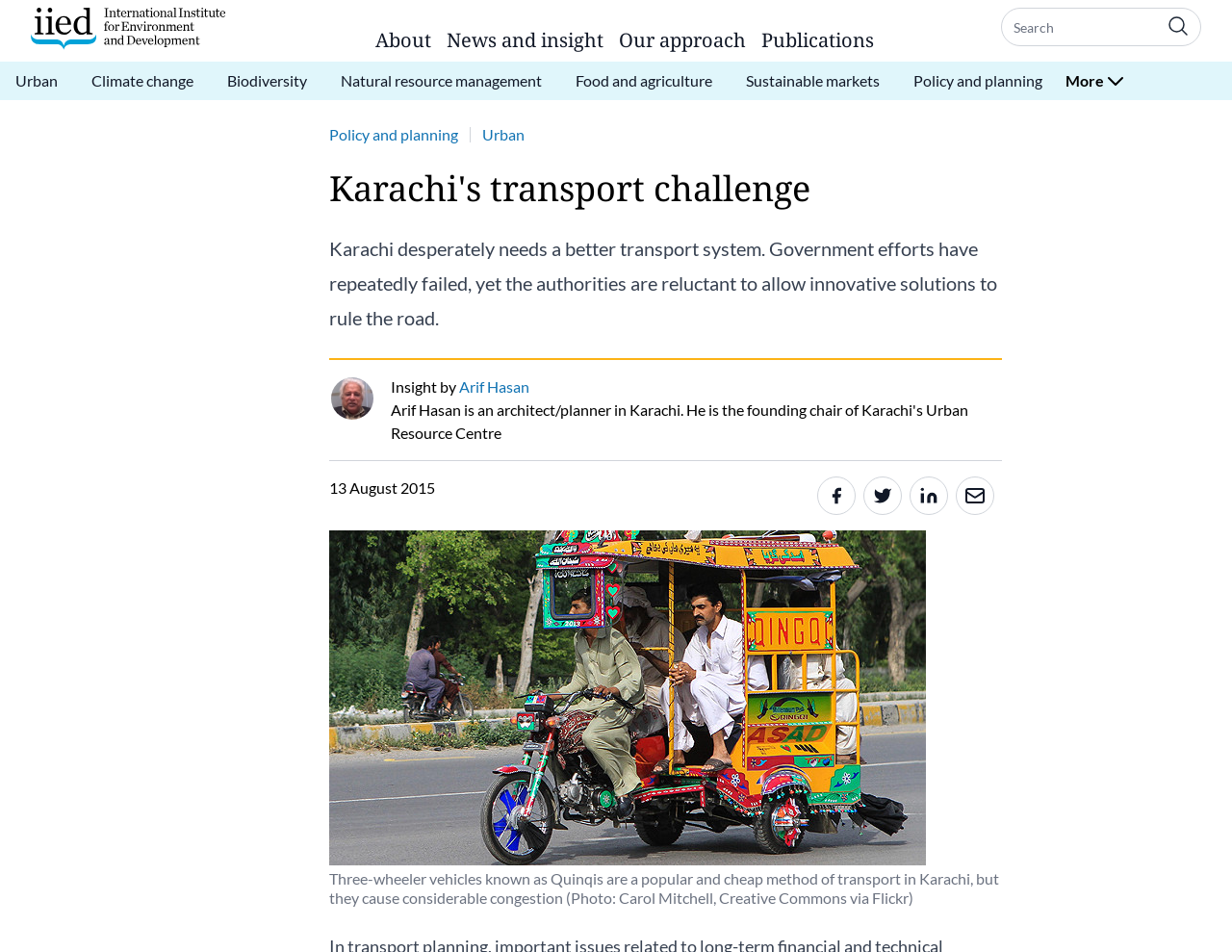Use one word or a short phrase to answer the question provided: 
What is the popular and cheap method of transport in Karachi?

Three-wheeler vehicles known as Quinqis